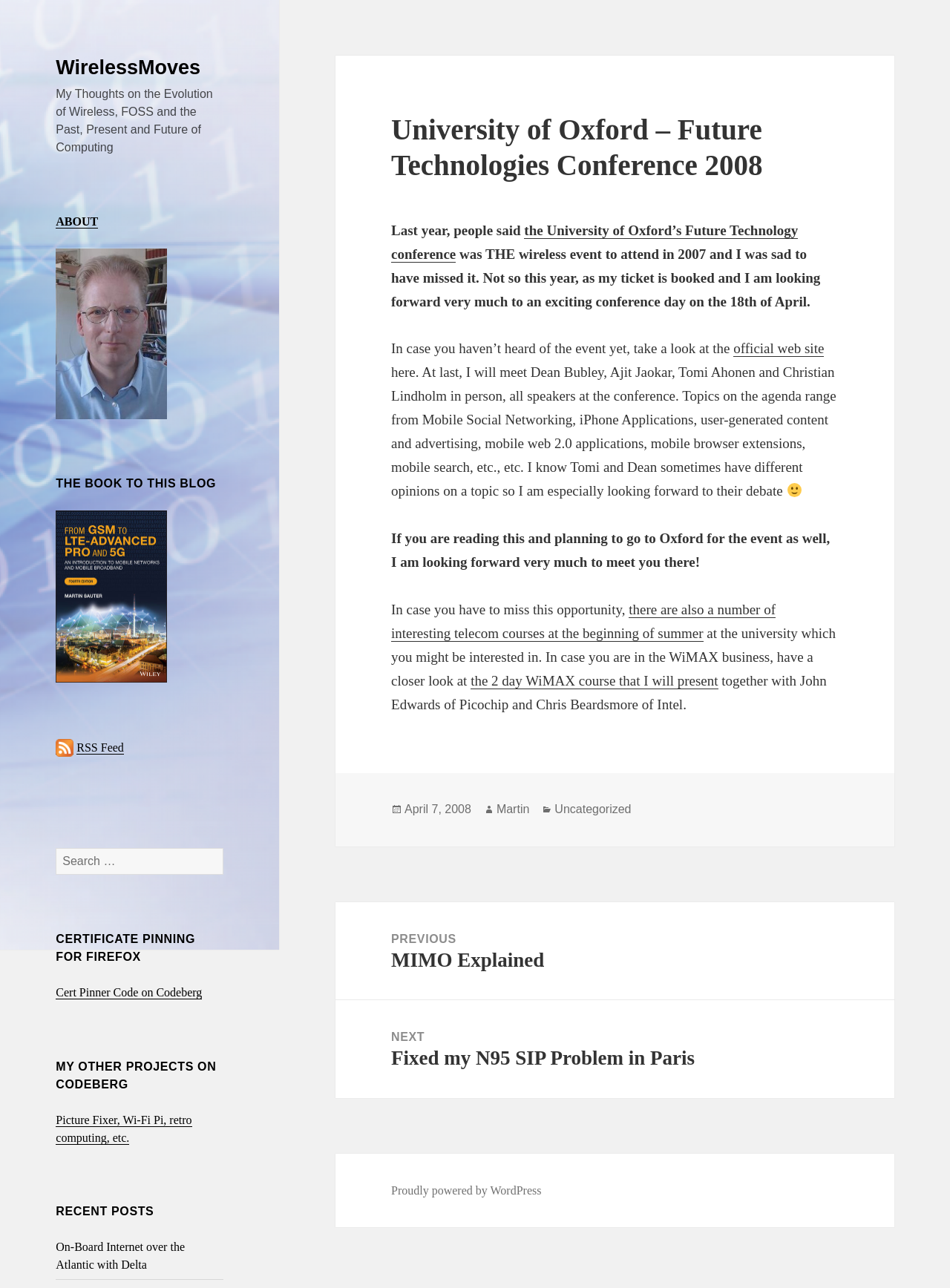For the following element description, predict the bounding box coordinates in the format (top-left x, top-left y, bottom-right x, bottom-right y). All values should be floating point numbers between 0 and 1. Description: Proudly powered by WordPress

[0.412, 0.919, 0.57, 0.929]